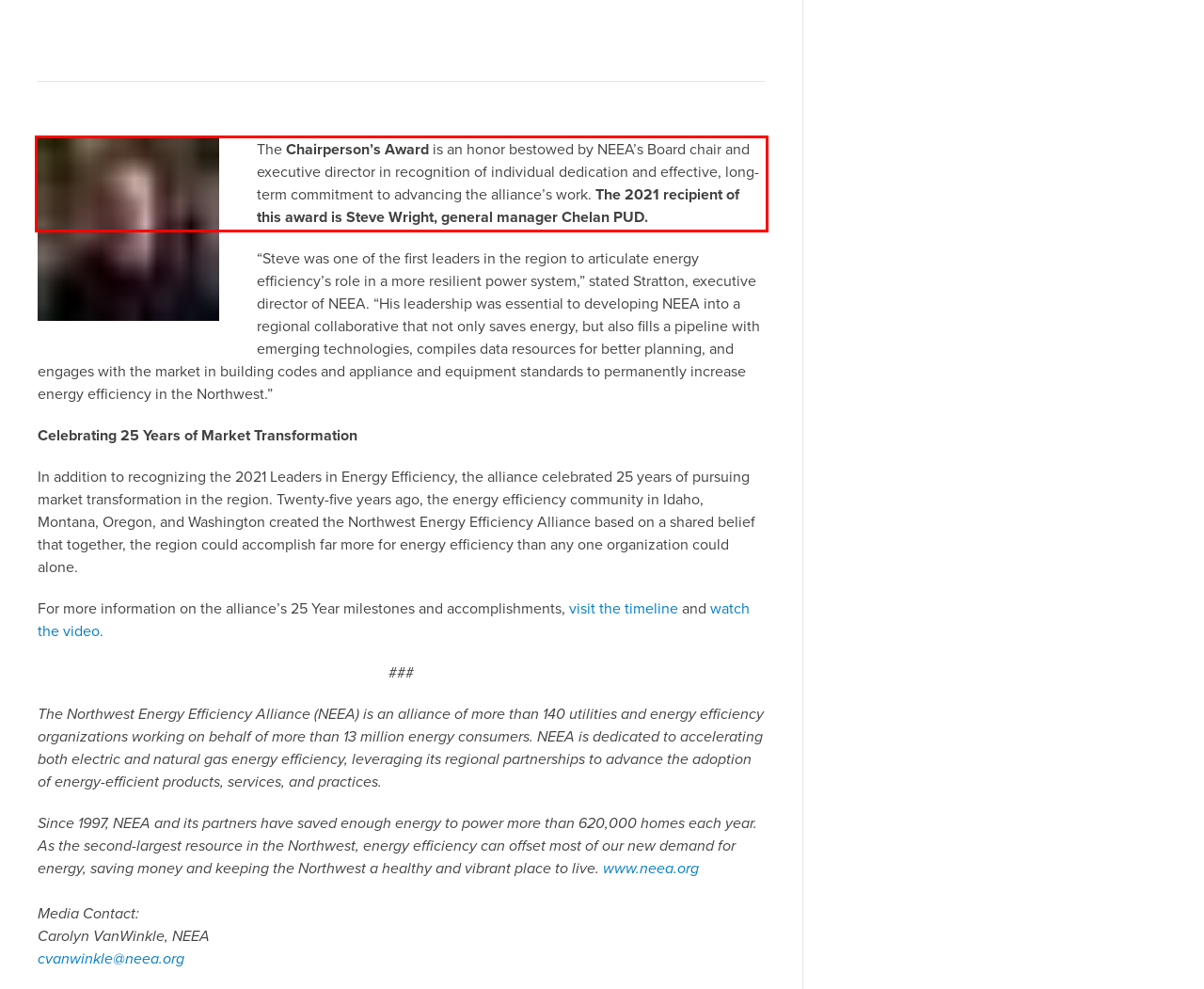Given a screenshot of a webpage containing a red rectangle bounding box, extract and provide the text content found within the red bounding box.

The Chairperson’s Award is an honor bestowed by NEEA’s Board chair and executive director in recognition of individual dedication and effective, long-term commitment to advancing the alliance’s work. The 2021 recipient of this award is Steve Wright, general manager Chelan PUD.